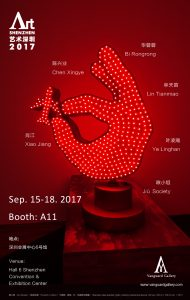Use a single word or phrase to answer the question: 
Where is the event located?

Shenzhen Convention & Exhibition Center